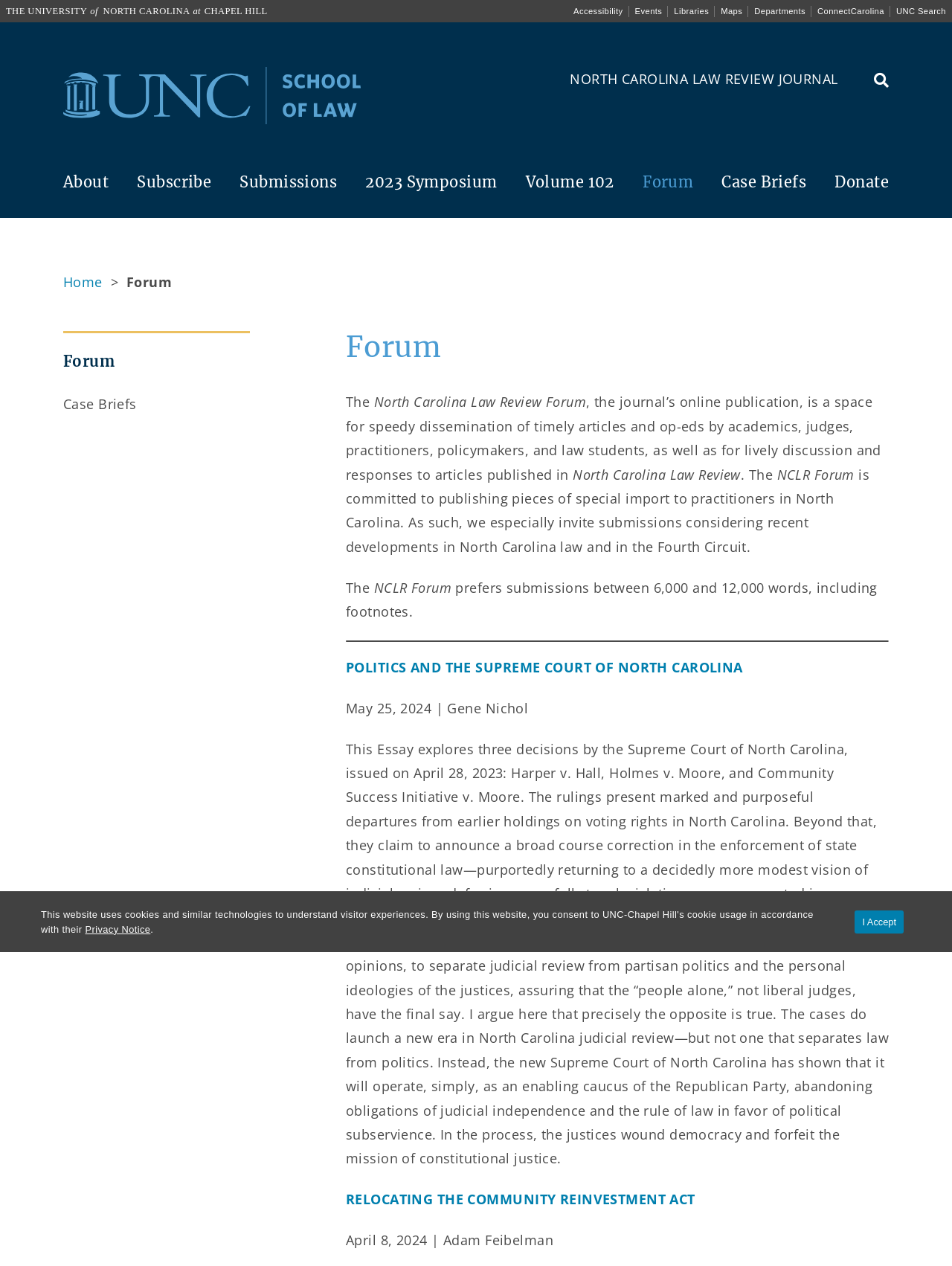Construct a thorough caption encompassing all aspects of the webpage.

The webpage is the online publication of the North Carolina Law Review Forum, a space for timely articles and op-eds by academics, judges, practitioners, policymakers, and law students. At the top of the page, there is a cookie consent banner with a link to the privacy notice and a button to accept cookies and close the banner. Below the banner, there is a global utility bar with links to various university resources, including the university's homepage, events, libraries, maps, and departments.

On the left side of the page, there is a navigation menu with links to different sections of the journal, including About, Subscribe, Submissions, 2023 Symposium, Volume 102, Forum, Case Briefs, and Donate. The Forum section is currently active, indicated by a highlighted link.

In the main content area, there is a header with the title "Forum" and a brief description of the journal's online publication. Below the header, there are two articles with titles, authors, and dates. The first article, "POLITICS AND THE SUPREME COURT OF NORTH CAROLINA," is written by Gene Nichol and explores three decisions by the Supreme Court of North Carolina. The second article, "RELOCATING THE COMMUNITY REINVESTMENT ACT," is written by Adam Feibelman.

There are a total of 7 links in the navigation menu, 2 articles in the main content area, and 1 image of the North Carolina Law Review logo at the top of the page. The page also has a search bar at the top right corner, which can be toggled on and off.